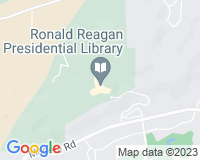What type of events are held at the library?
Look at the image and provide a detailed response to the question.

The facility serves as a venue for various events and exhibitions, which implies that it hosts a range of activities and displays related to President Reagan's legacy and other historical topics.